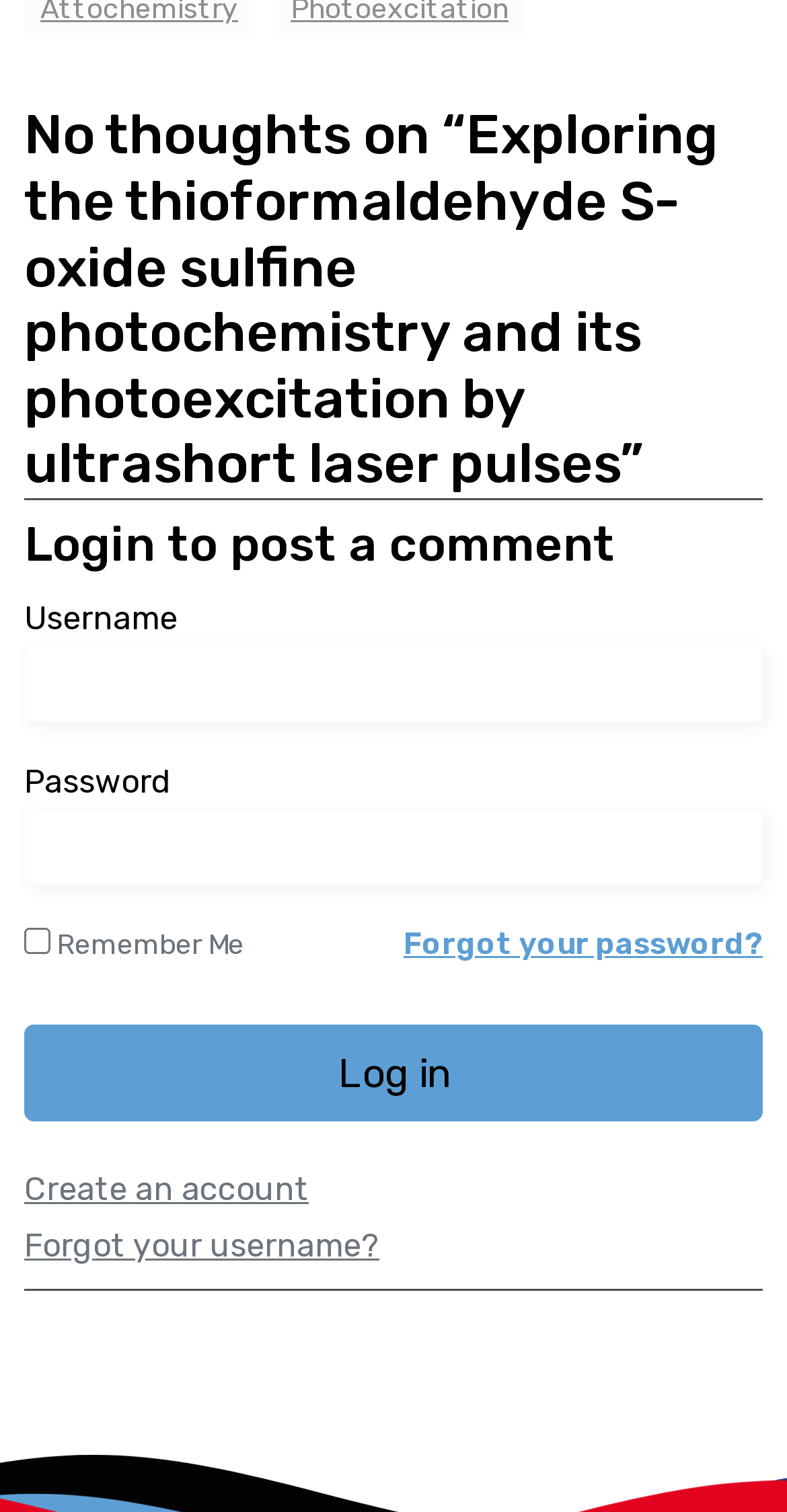Return the bounding box coordinates of the UI element that corresponds to this description: "Sonika Wosti". The coordinates must be given as four float numbers in the range of 0 and 1, [left, top, right, bottom].

None